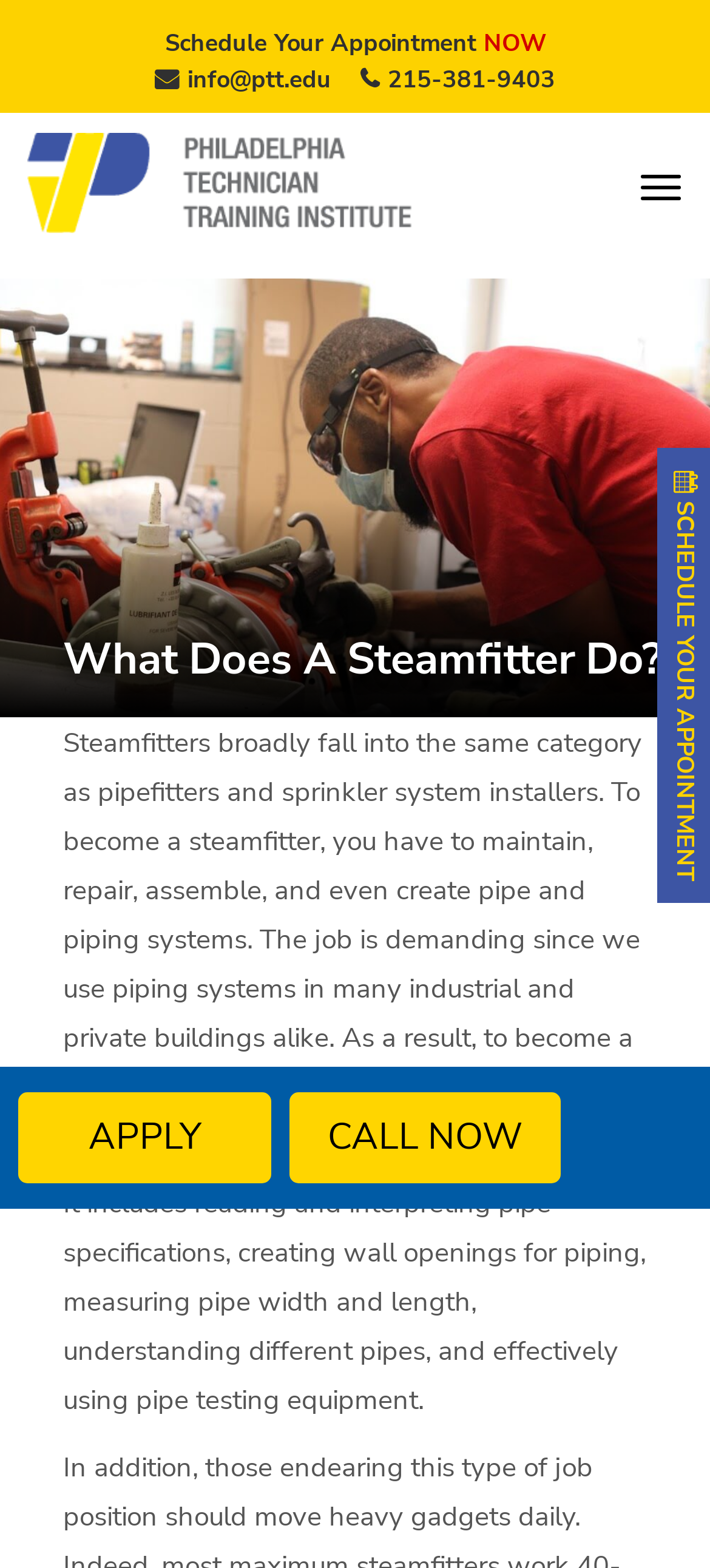How many contact methods are provided?
Using the screenshot, give a one-word or short phrase answer.

3